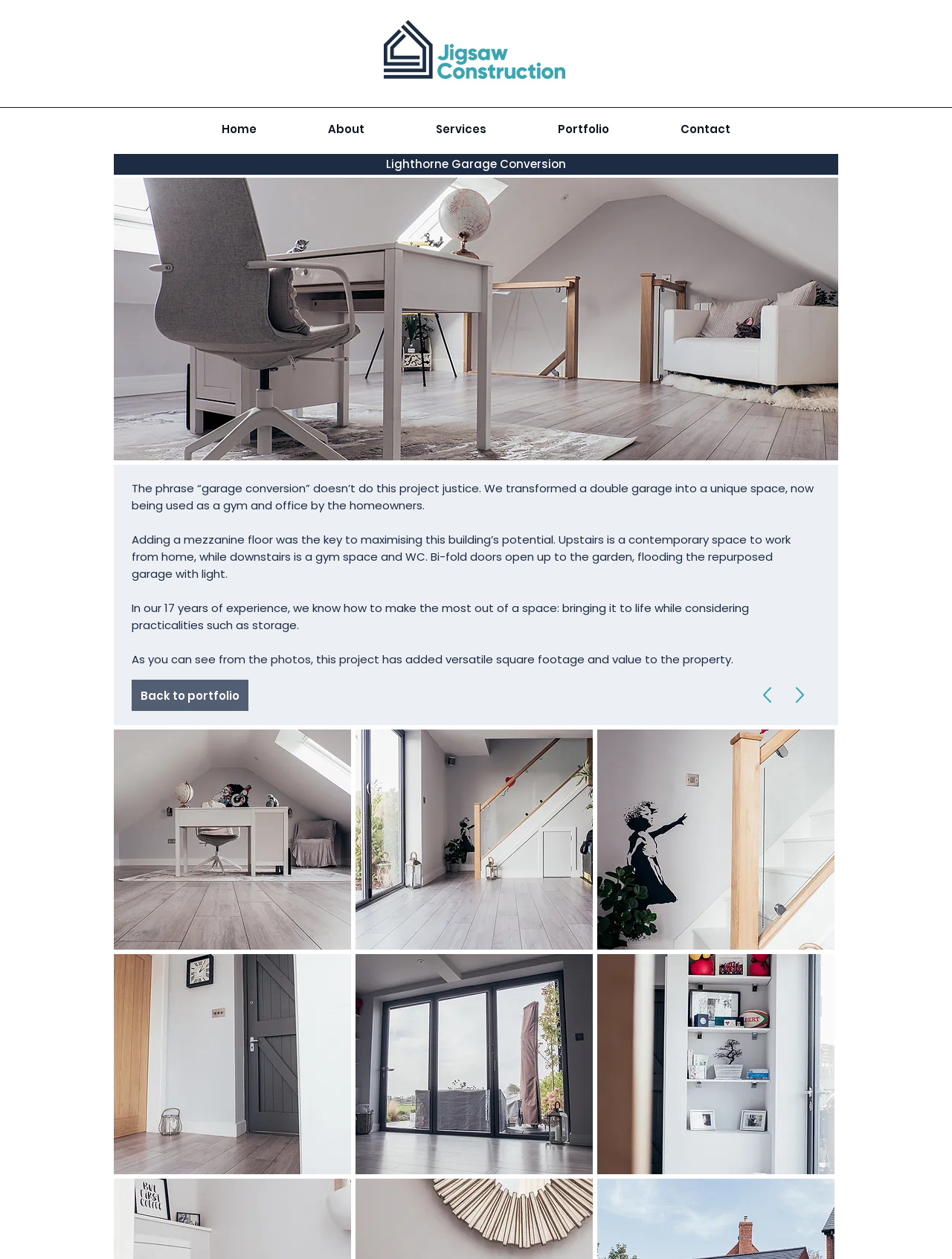Determine the bounding box coordinates (top-left x, top-left y, bottom-right x, bottom-right y) of the UI element described in the following text: Home

[0.195, 0.096, 0.306, 0.109]